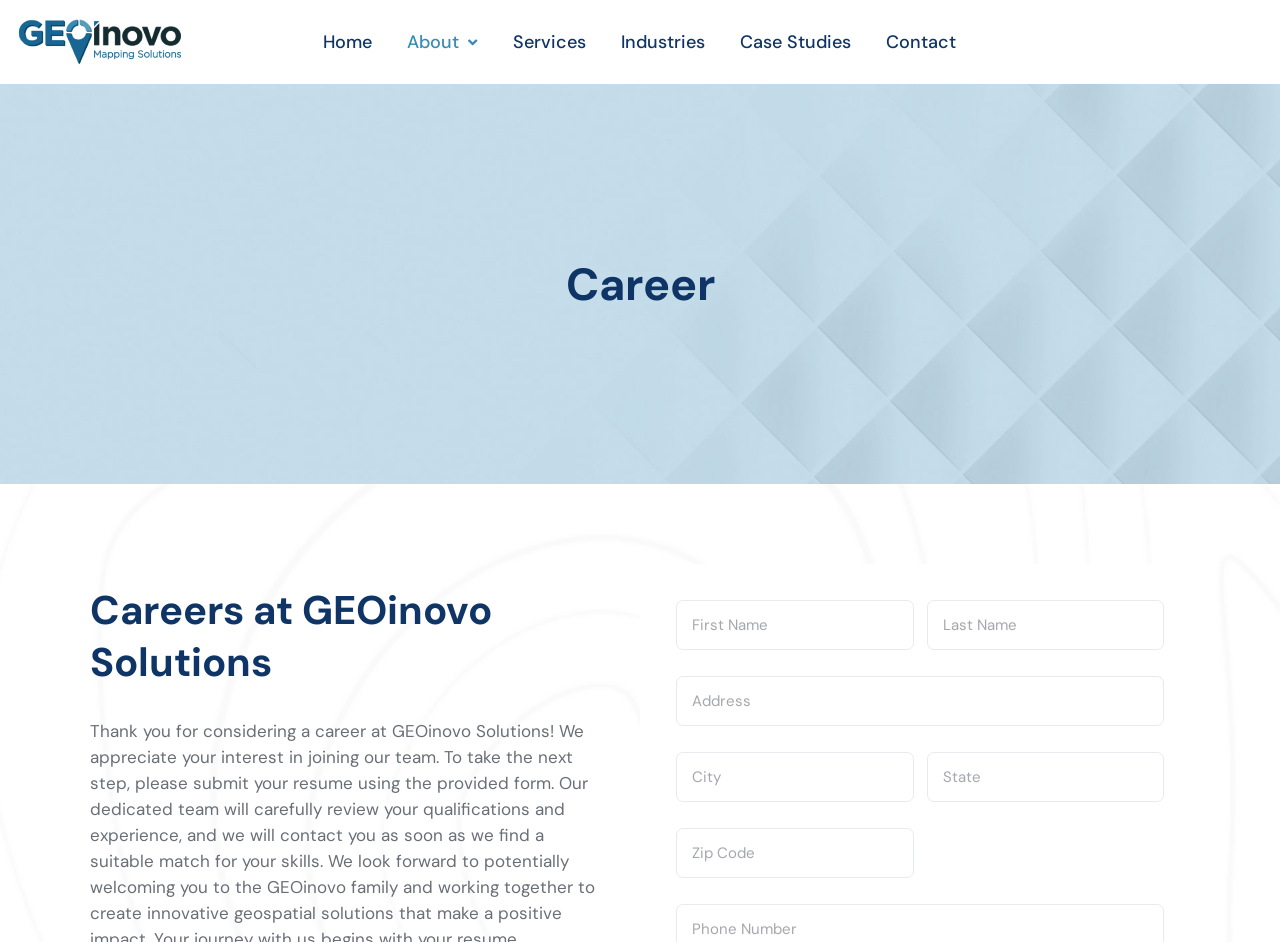What is the company name?
Based on the image, respond with a single word or phrase.

GEOinovo Solutions